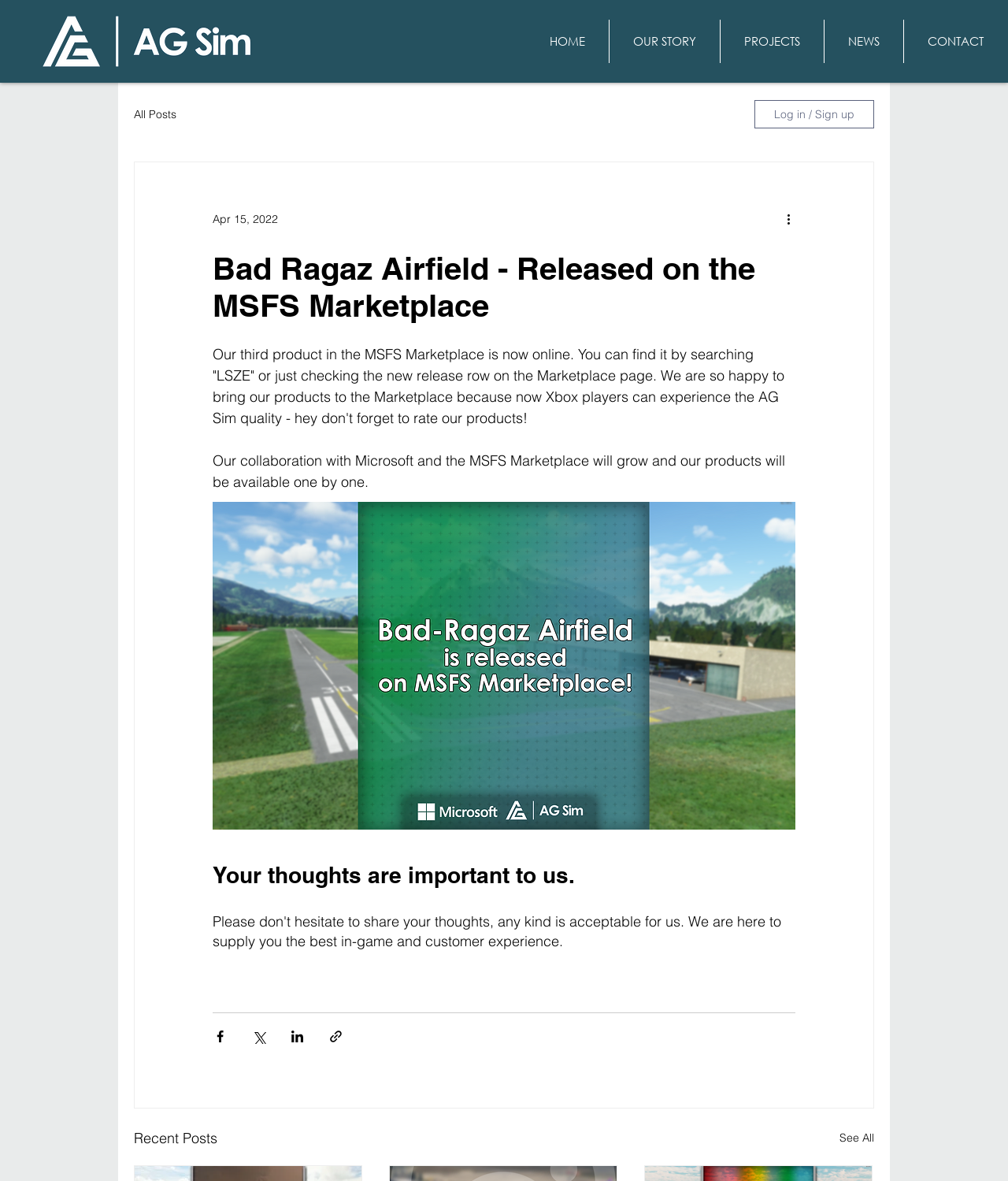How many navigation menus are there on the webpage?
Please give a detailed and elaborate answer to the question.

The answer can be found by counting the number of navigation elements. There are two navigation elements, one with the text 'Site' and another with the text 'blog'.